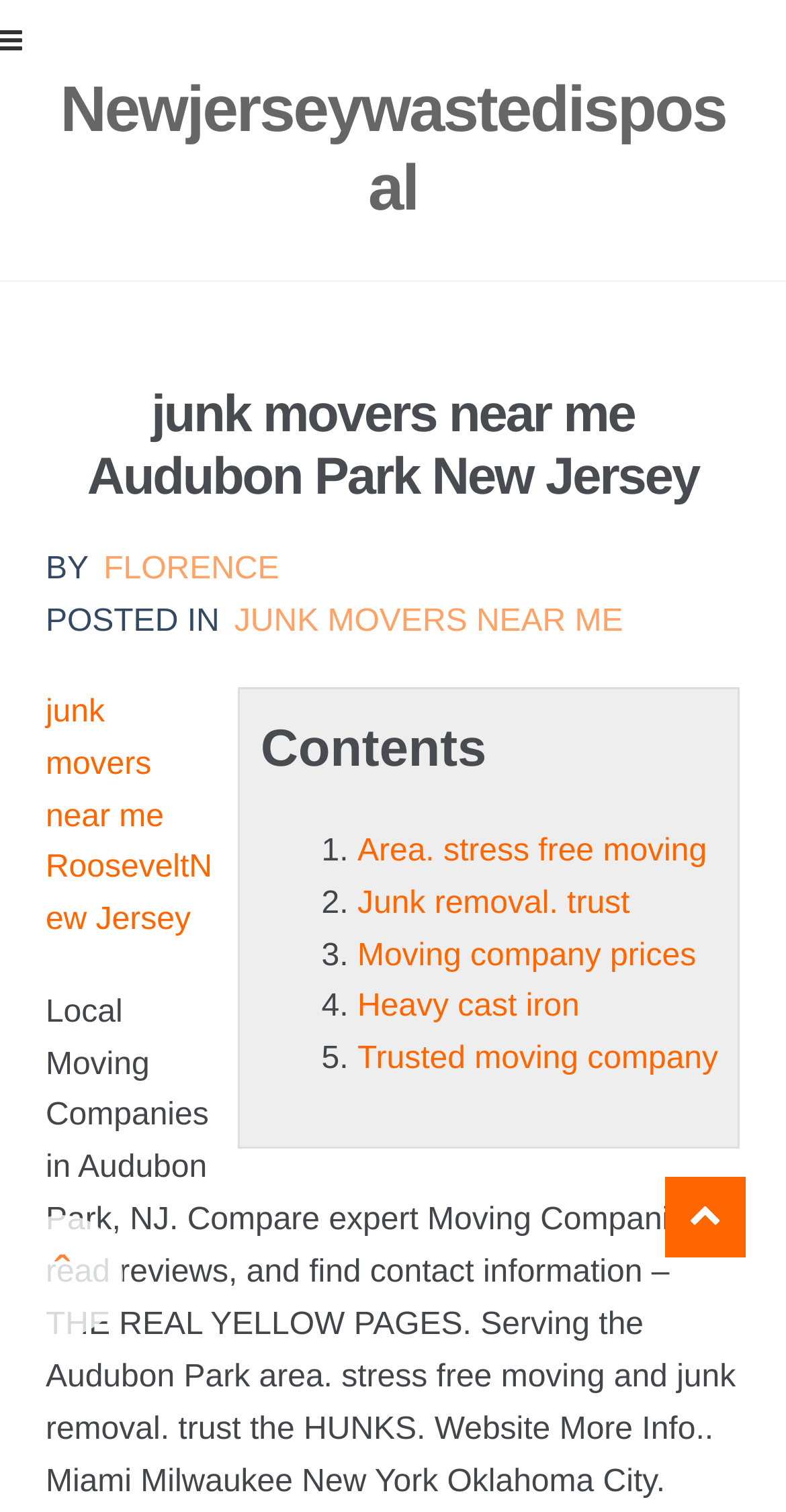Please determine the bounding box coordinates for the element that should be clicked to follow these instructions: "Click on 'Skip to navigation'".

[0.058, 0.034, 0.382, 0.069]